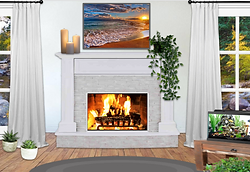Elaborate on the contents of the image in a comprehensive manner.

The image depicts a cozy virtual environment designed for relaxation, showcasing a serene interior reminiscent of a calming sensory room. Central to the scene is a beautifully styled fireplace, its warm flames providing a comforting glow against the backdrop of a light brick mantel. Above the fireplace hangs a picturesque landscape painting featuring a beach at sunset, enhancing the tranquil ambiance. 

Large windows, framing views of nature, are dressed with light curtains that gently filter in soft daylight. To the side, a well-maintained plant adds a touch of greenery, complementing the inviting atmosphere. In the corner of the room, a screen displays an aquarium scene with lively fish, creating a sense of tranquility and immersion in nature. This space is designed for sensory engagement, making it ideal for students or anyone in need of relaxation and comfort.